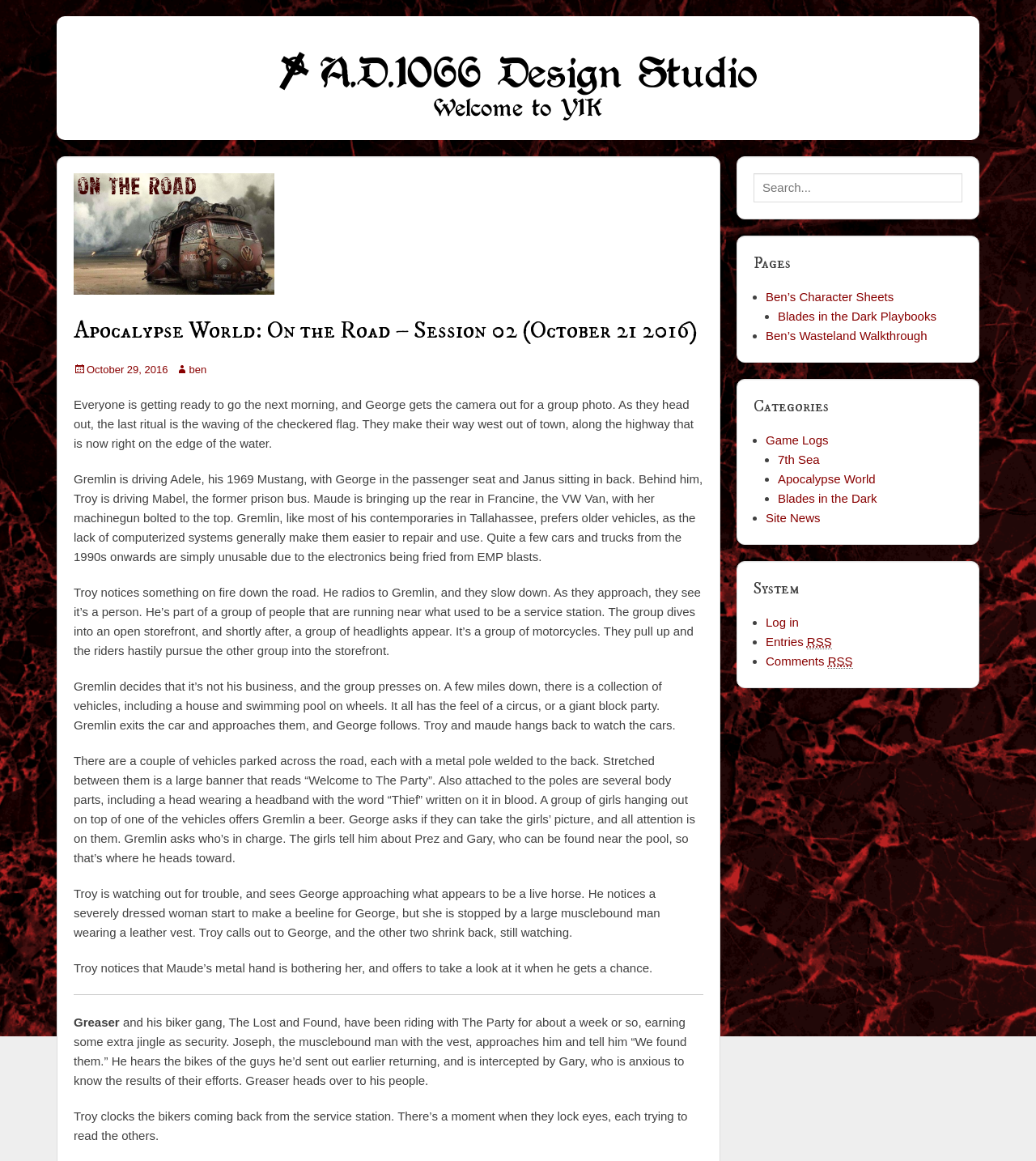Provide your answer to the question using just one word or phrase: What is the name of the design studio?

A.D.1066 Design Studio